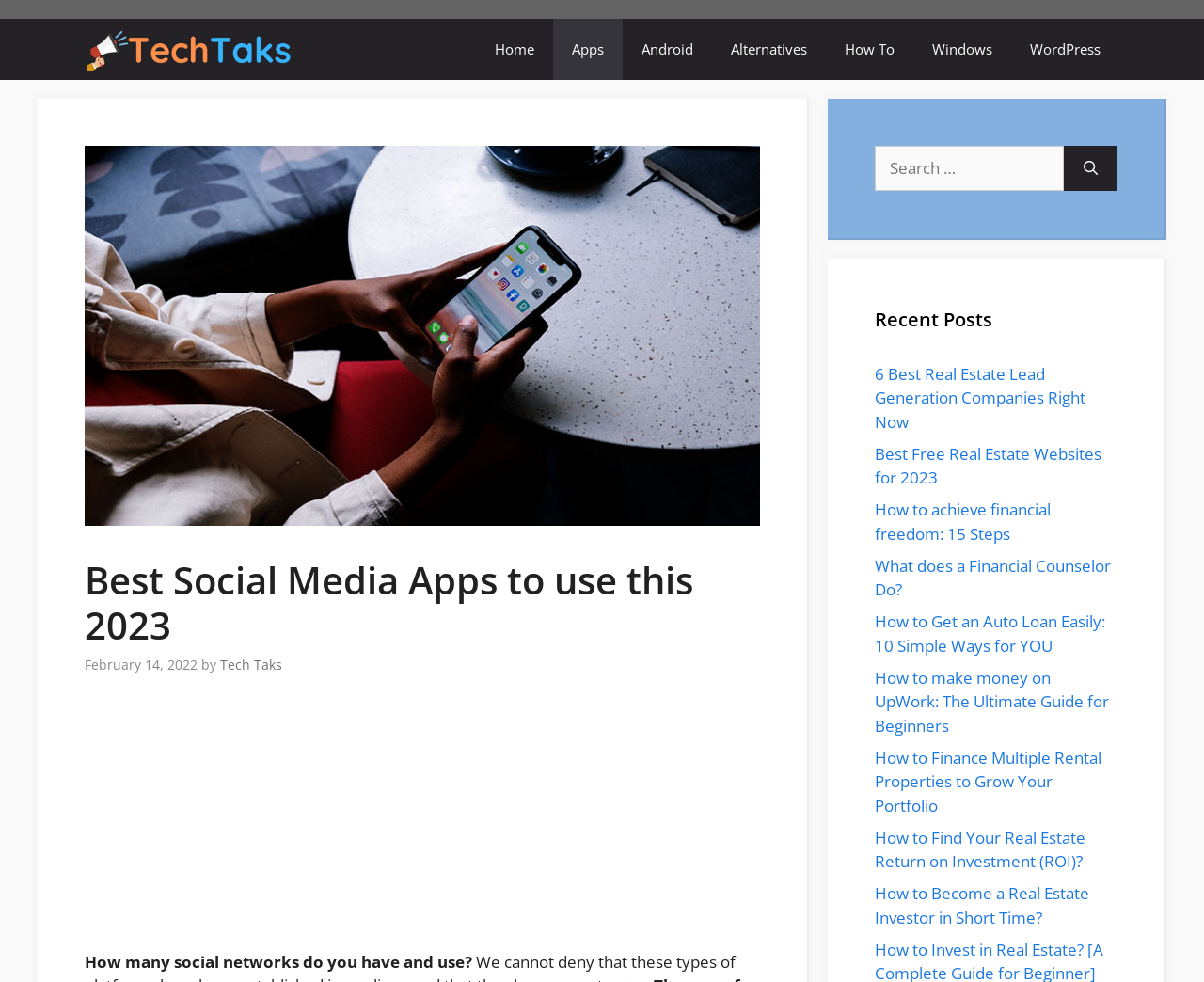Please find and generate the text of the main header of the webpage.

Best Social Media Apps to use this 2023